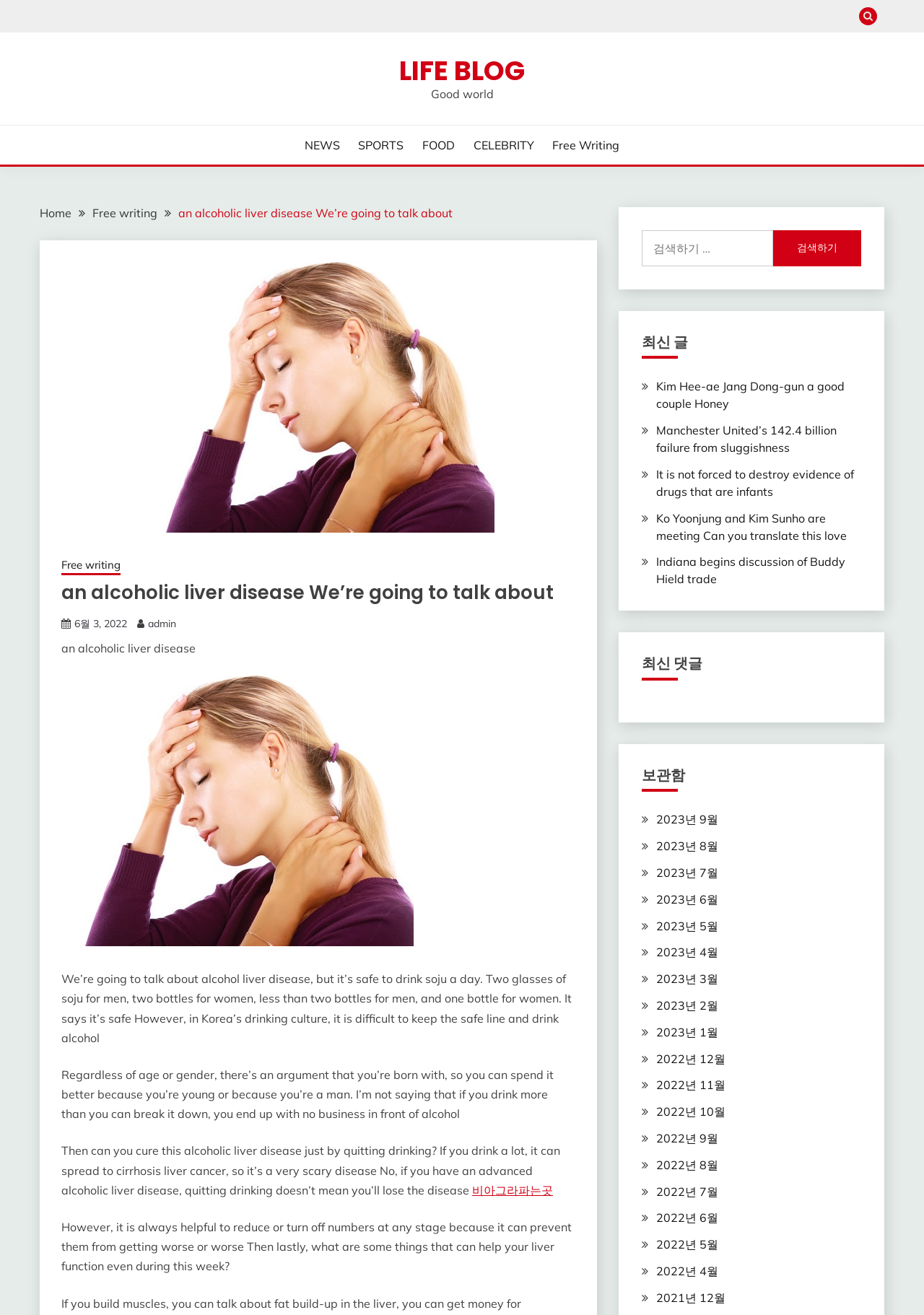Provide an in-depth caption for the elements present on the webpage.

This webpage is a blog post about alcoholic liver disease. At the top, there is a navigation bar with links to "NEWS", "SPORTS", "FOOD", "CELEBRITY", and "Free Writing". Below the navigation bar, there is a breadcrumb navigation with links to "Home", "Free writing", and the current page title "an alcoholic liver disease We’re going to talk about".

On the left side of the page, there is a figure with an image related to alcohol, and a heading with the same title as the page. Below the heading, there are several paragraphs of text discussing the topic of alcoholic liver disease, including the risks of drinking and the importance of quitting or reducing alcohol consumption.

On the right side of the page, there is a search bar with a button to search. Below the search bar, there are several sections with links to recent posts, recent comments, and archived posts organized by month.

At the bottom of the page, there is a link to a related topic "비아그라파는곳" and a button with an icon. There are also several links to other blog posts, including "Kim Hee-ae Jang Dong-gun a good couple Honey", "Manchester United’s 142.4 billion failure from sluggishness", and others.